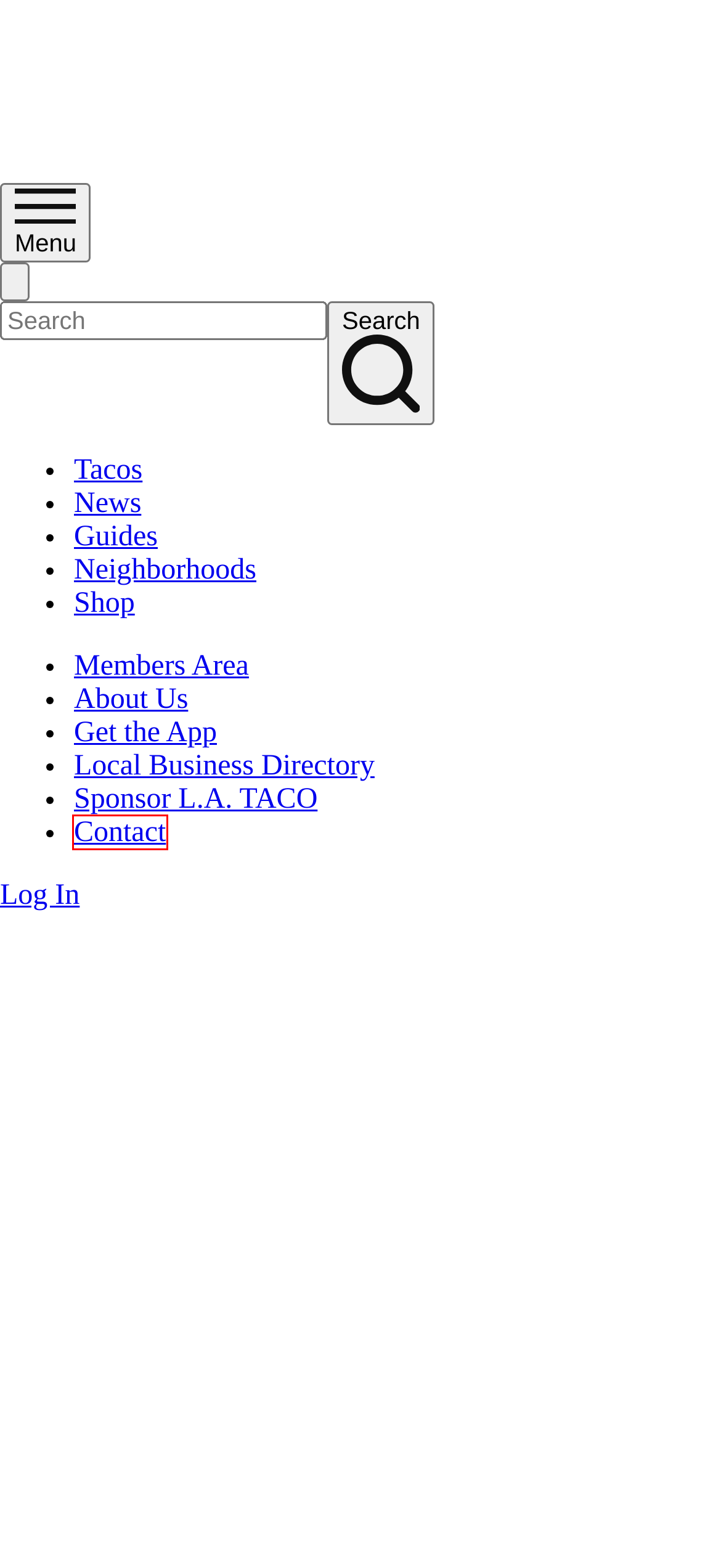Look at the screenshot of a webpage, where a red bounding box highlights an element. Select the best description that matches the new webpage after clicking the highlighted element. Here are the candidates:
A. Neighborhoods ~ L.A. TACO
B. Contact L.A. TACO ~ L.A. TACO
C. L.A. Taco Mobile Apps ~ L.A. TACO
D. Local Business Directory ~ L.A. TACO
E. What Is L.A. Taco? ~ L.A. TACO
F. Guides to Los Angeles ~ L.A. TACO
G. Terms of Service ~ L.A. TACO
H. Sponsor LA TACO ~ L.A. TACO

B